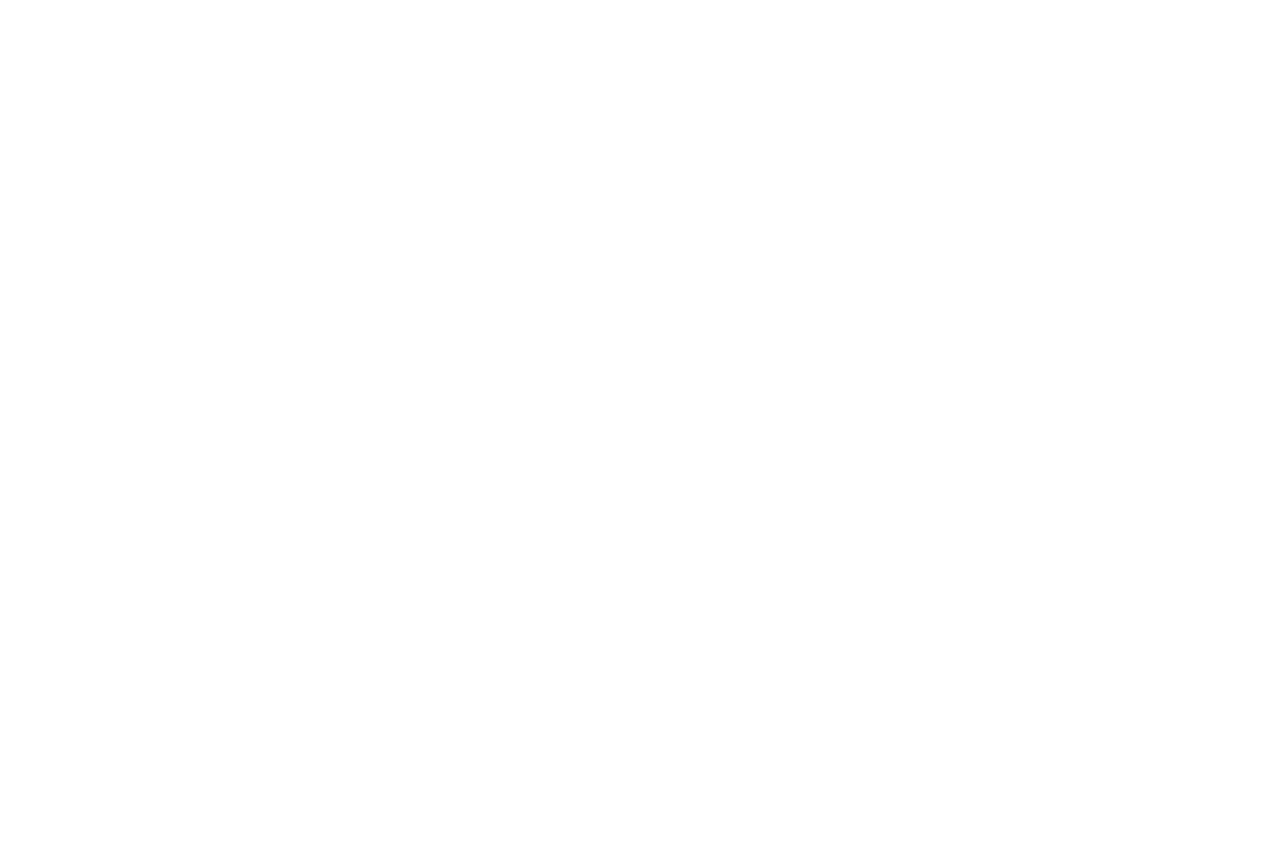Find the bounding box coordinates of the clickable region needed to perform the following instruction: "Visit the CEJN website". The coordinates should be provided as four float numbers between 0 and 1, i.e., [left, top, right, bottom].

[0.283, 0.887, 0.398, 0.912]